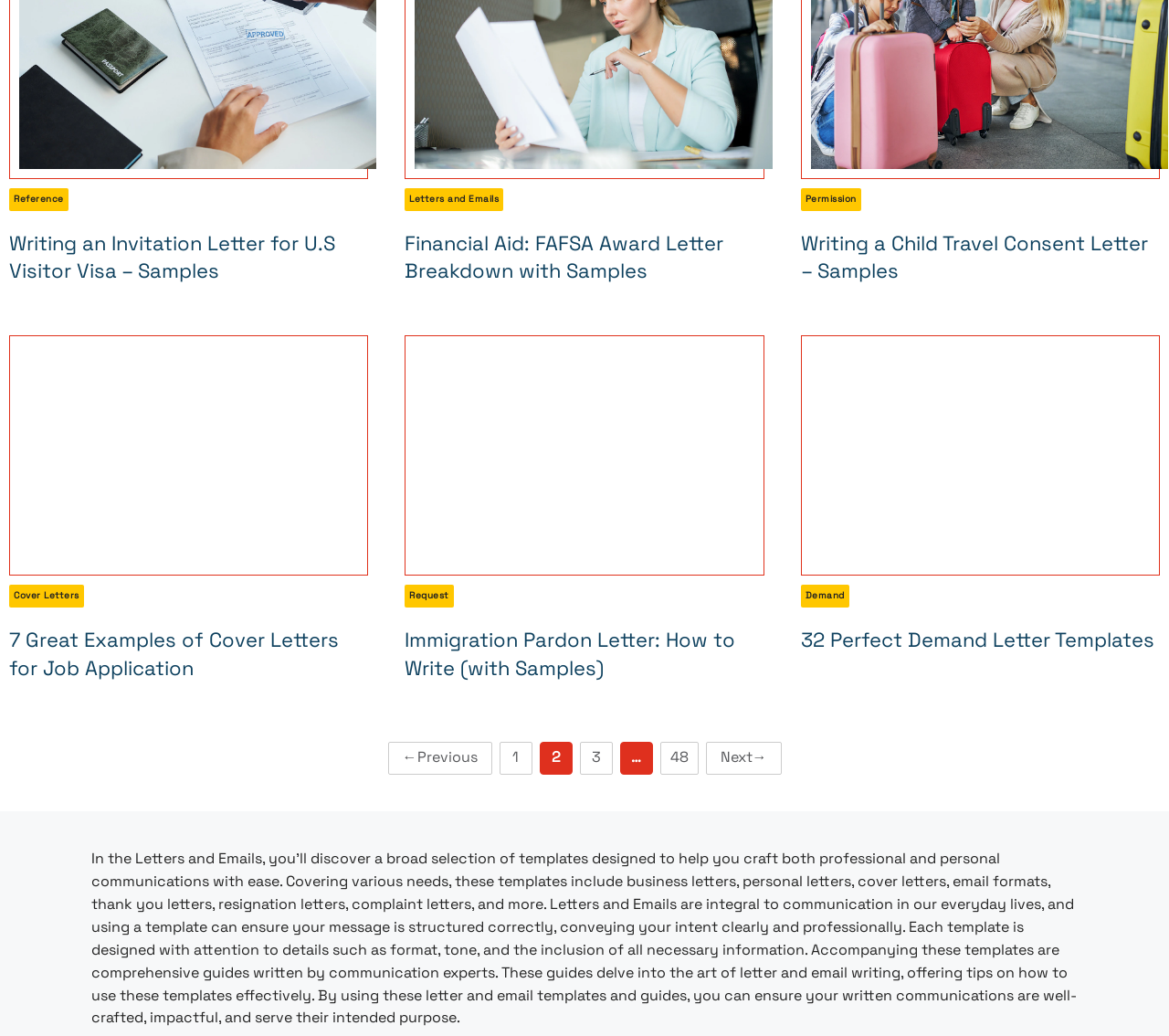Identify the bounding box for the given UI element using the description provided. Coordinates should be in the format (top-left x, top-left y, bottom-right x, bottom-right y) and must be between 0 and 1. Here is the description: Aquarium

None